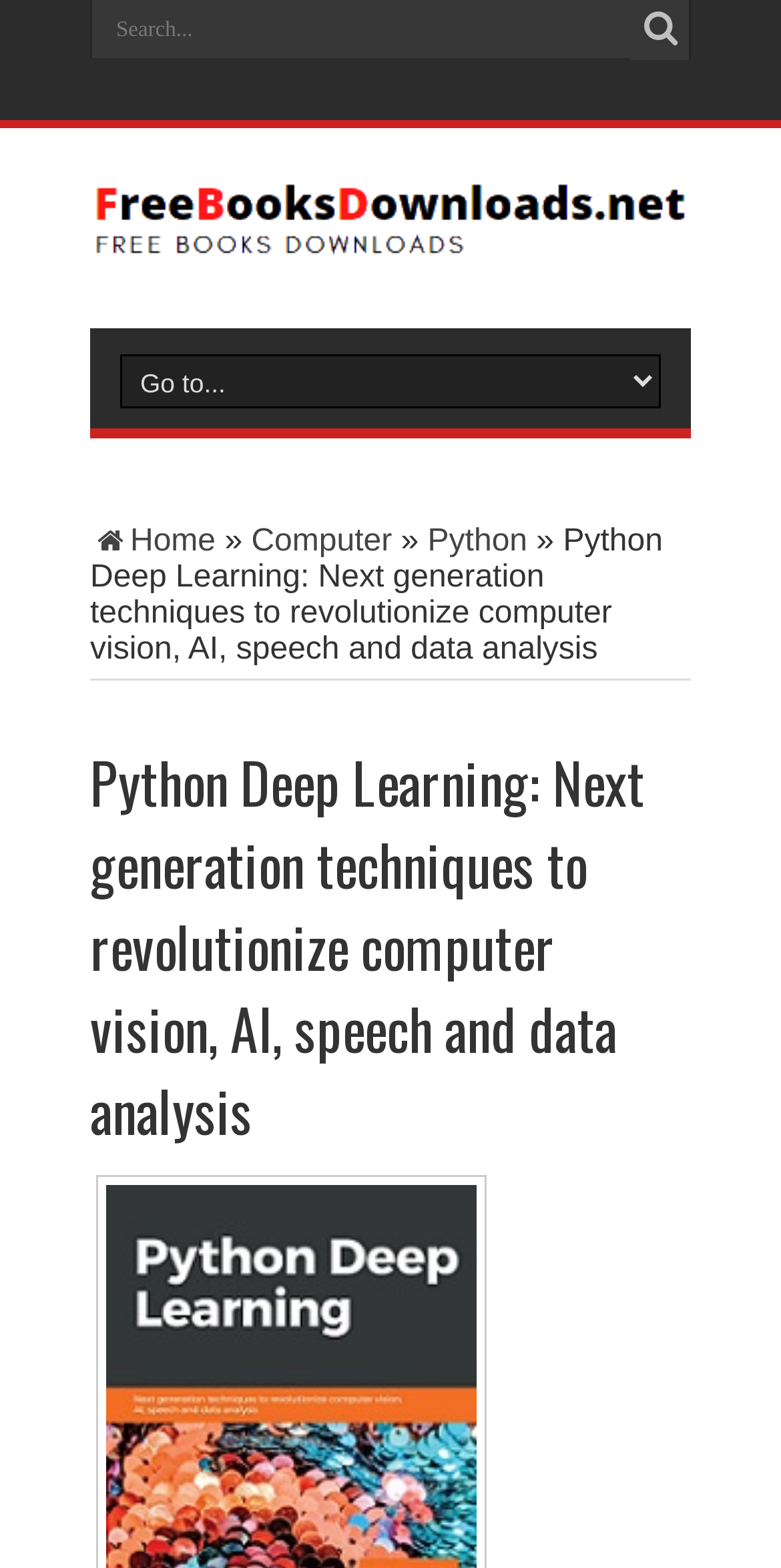Look at the image and write a detailed answer to the question: 
What is the purpose of the textbox?

The textbox is located next to a search button with a magnifying glass icon, and it has a placeholder text 'Search...'. This suggests that the textbox is used for searching purposes, likely to find specific books or resources on the website.